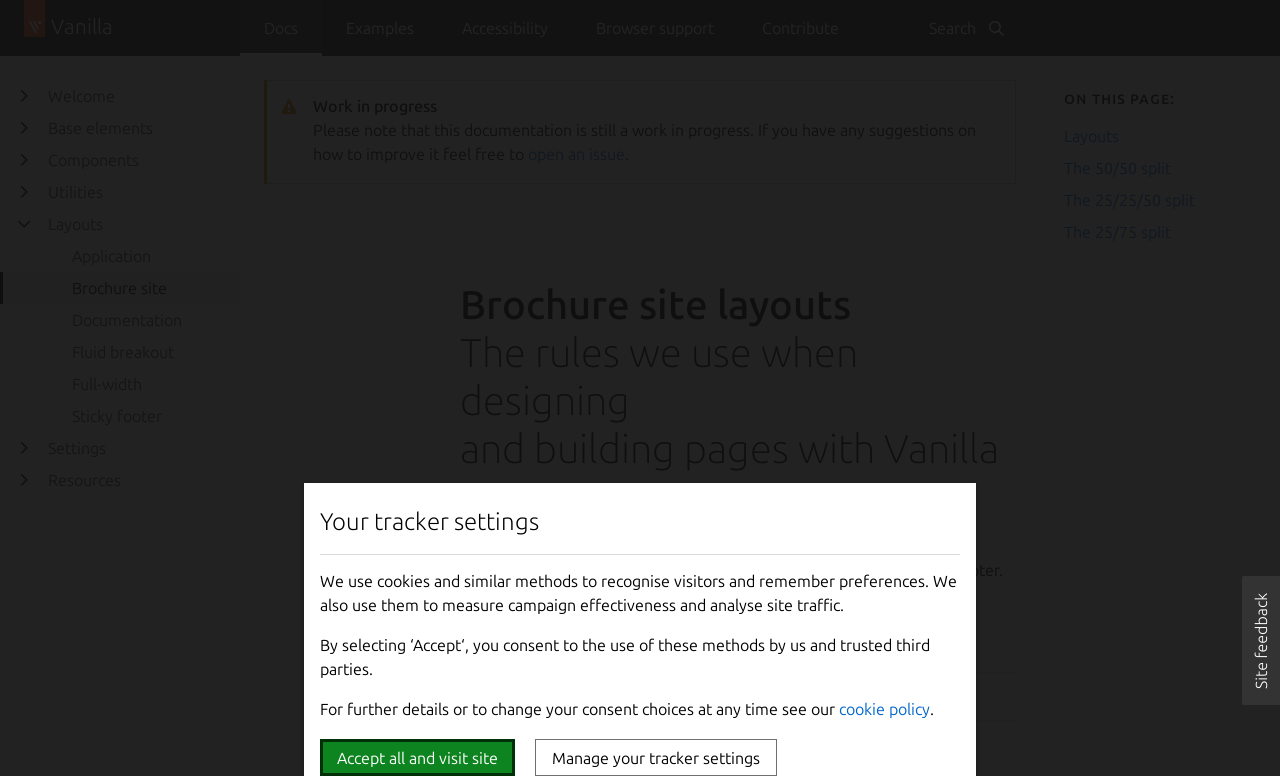Please specify the bounding box coordinates of the region to click in order to perform the following instruction: "Click the 'Welcome' button".

[0.0, 0.103, 0.188, 0.144]